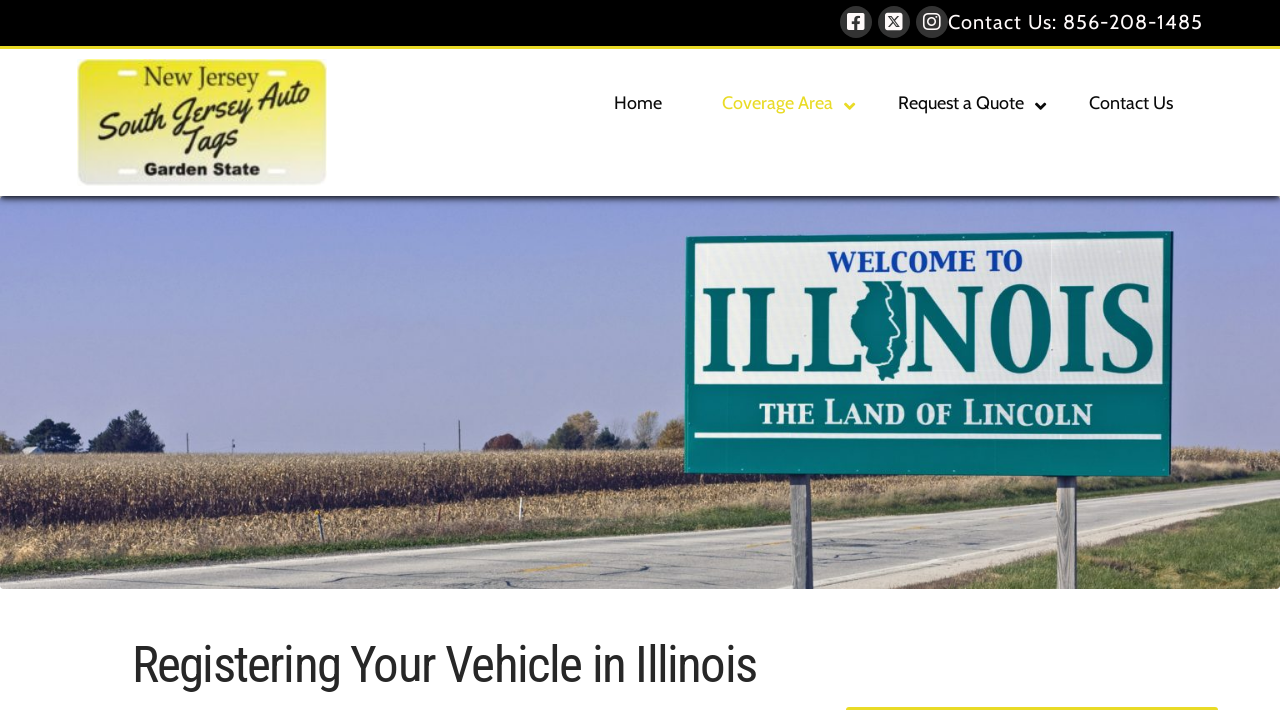What is the purpose of the 'Request a Quote' link?
Please provide a comprehensive answer based on the visual information in the image.

I inferred the purpose of the 'Request a Quote' link by its text and location among other links, suggesting that it is used to request a quote for a service related to registering a vehicle in Illinois.